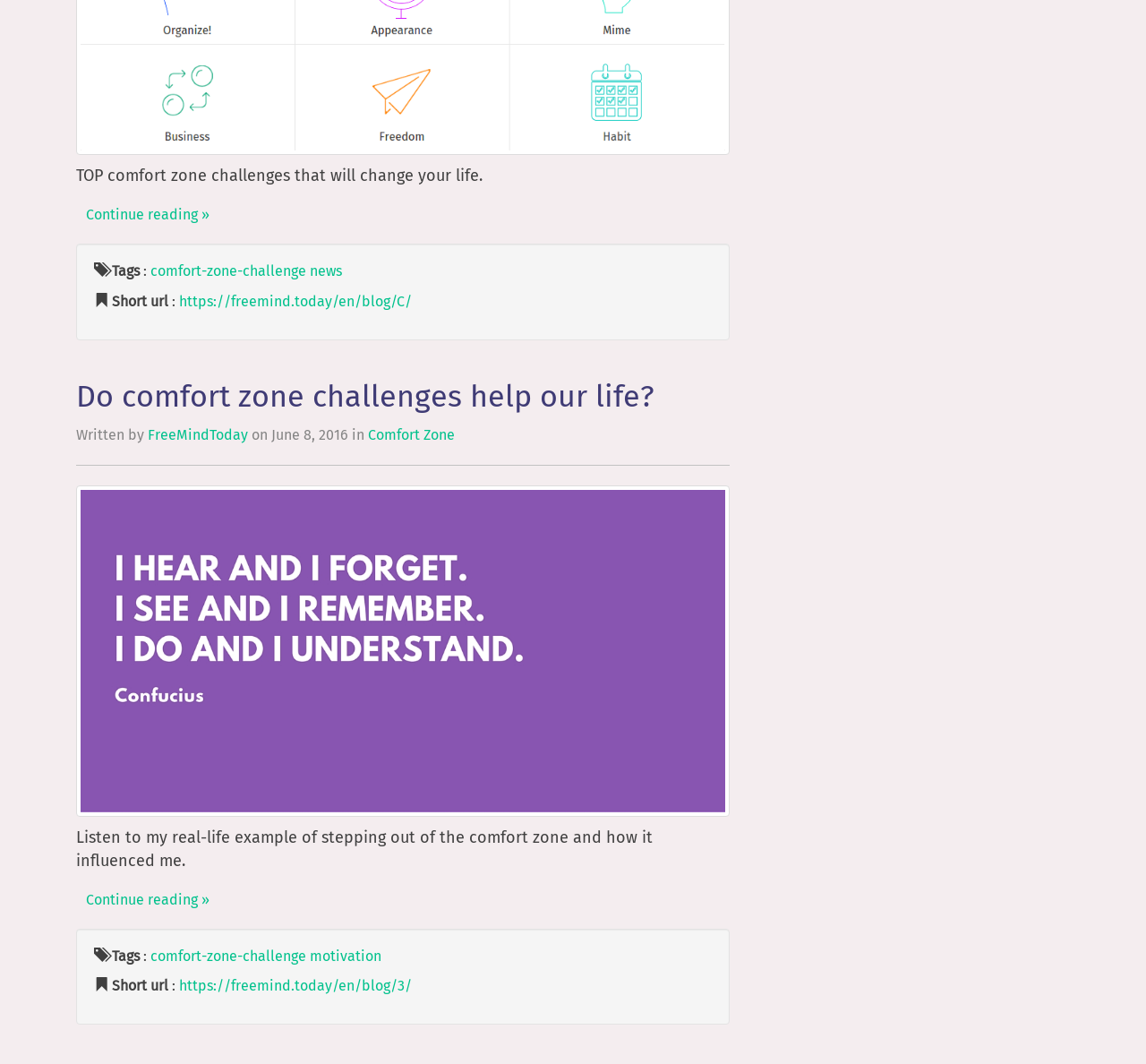Find the bounding box coordinates corresponding to the UI element with the description: "PCCM". The coordinates should be formatted as [left, top, right, bottom], with values as floats between 0 and 1.

None